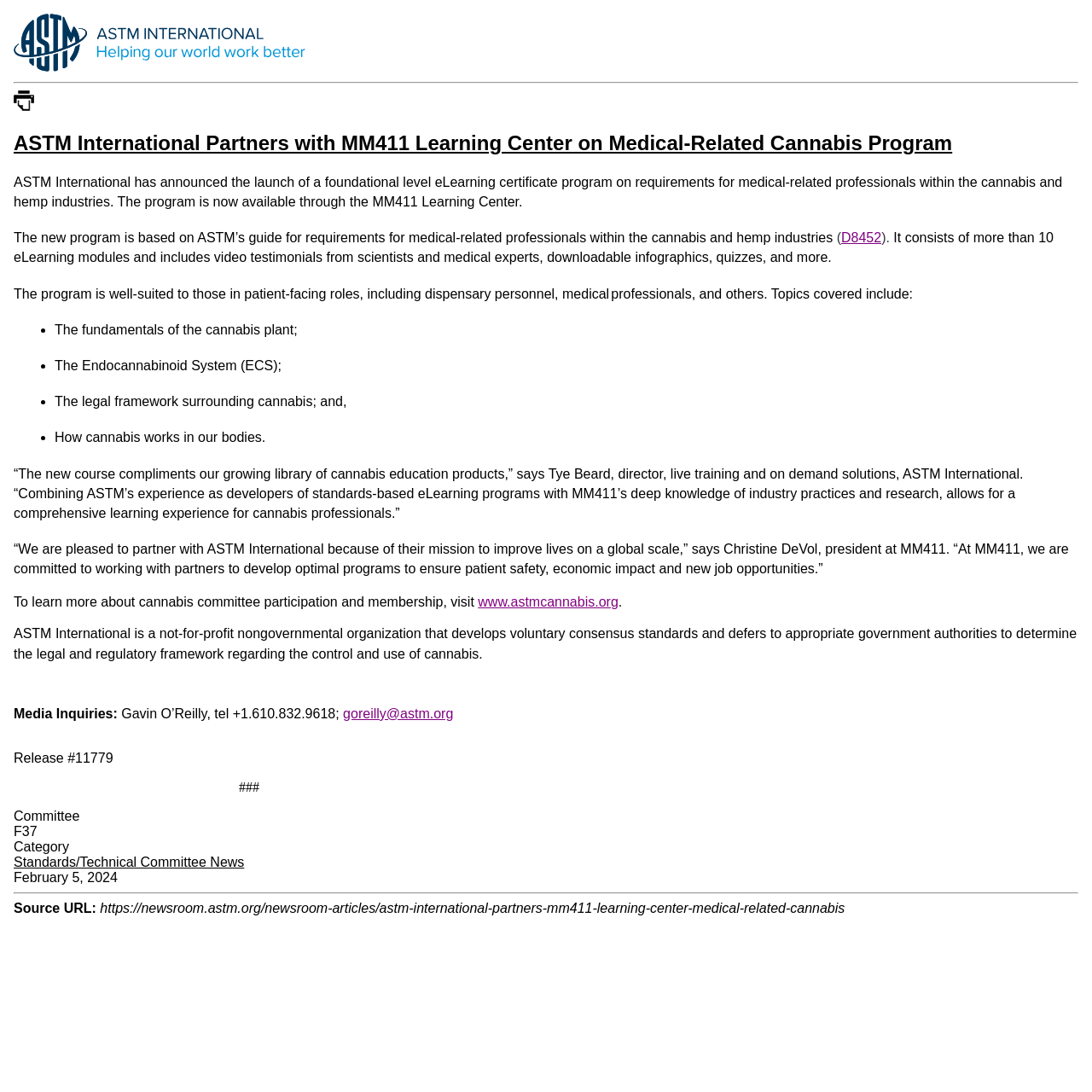Kindly respond to the following question with a single word or a brief phrase: 
What is the name of the organization that ASTM International partners with?

MM411 Learning Center